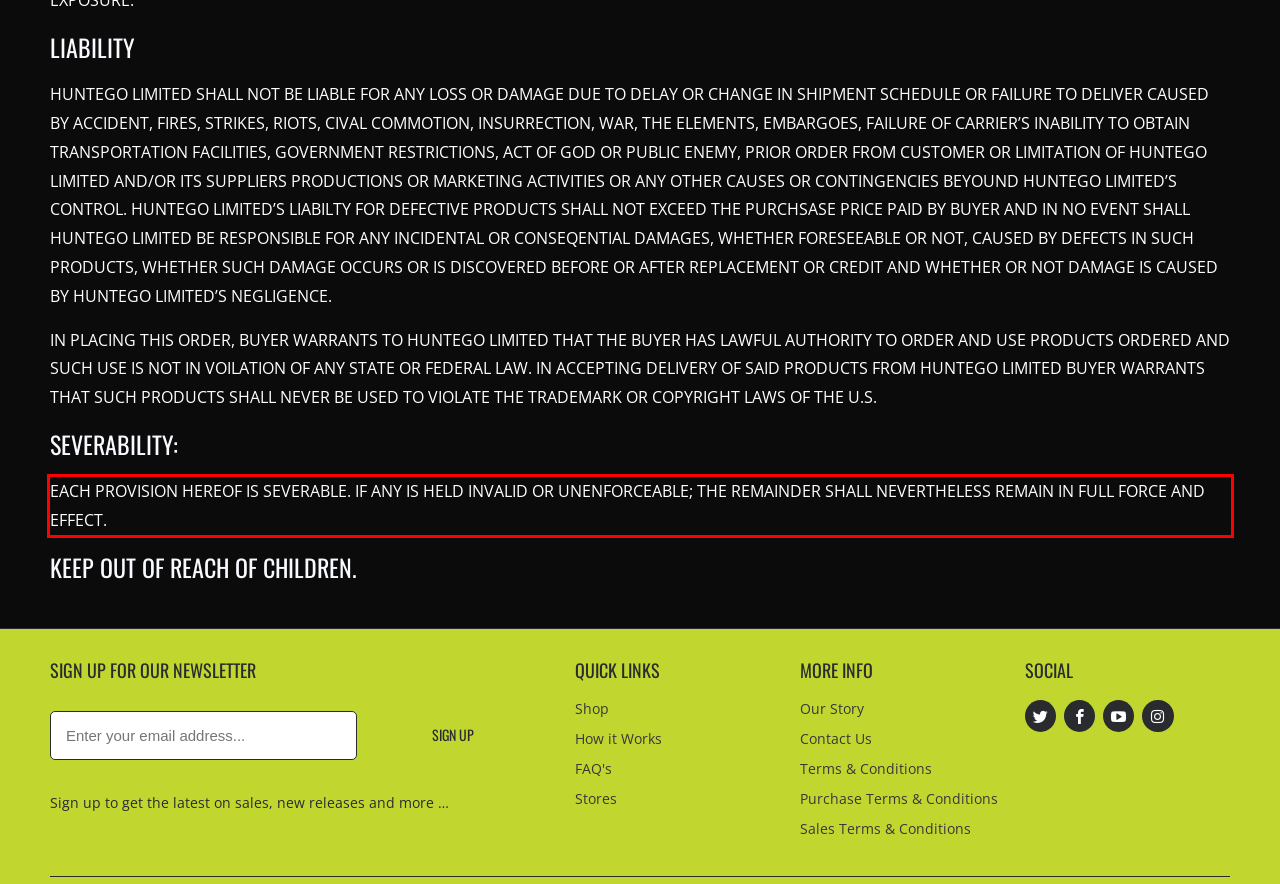Please look at the screenshot provided and find the red bounding box. Extract the text content contained within this bounding box.

EACH PROVISION HEREOF IS SEVERABLE. IF ANY IS HELD INVALID OR UNENFORCEABLE; THE REMAINDER SHALL NEVERTHELESS REMAIN IN FULL FORCE AND EFFECT.